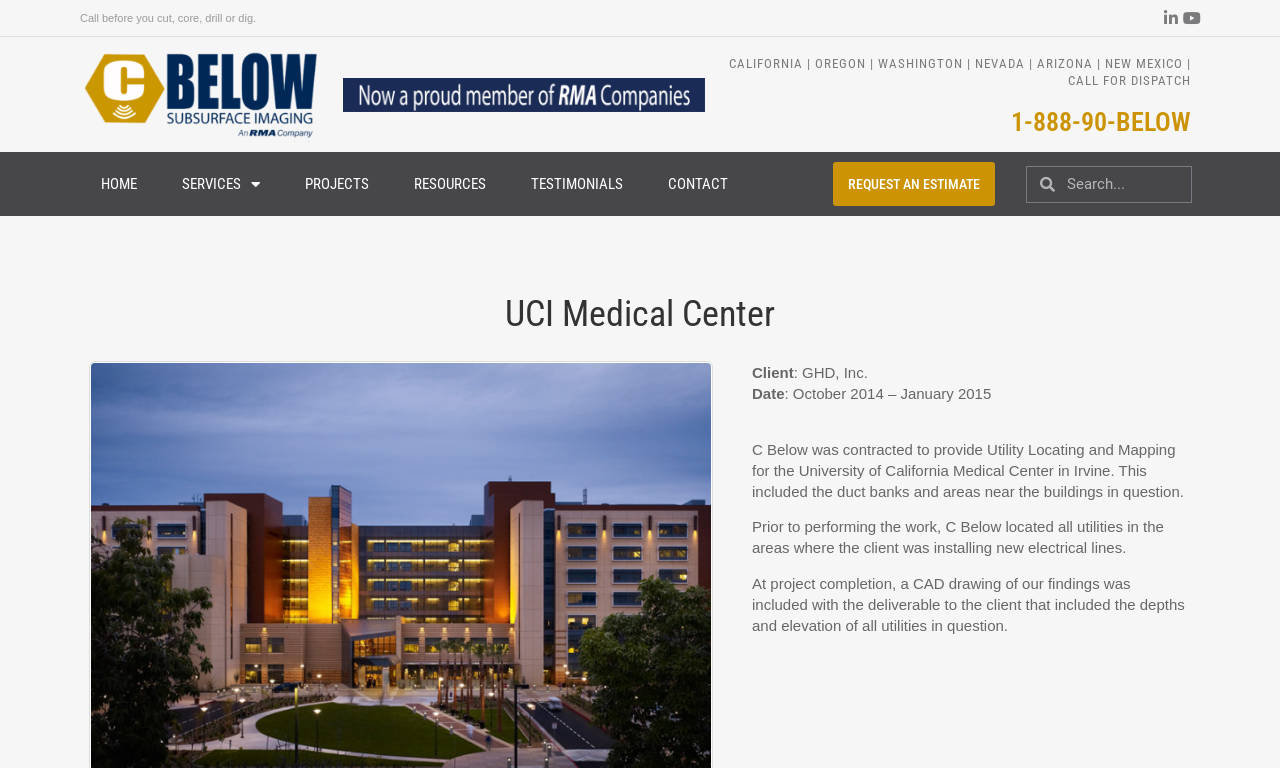Generate a thorough caption detailing the webpage content.

The webpage is about a project by C Below, a subsurface imaging company, for the University of California Medical Center in Irvine. At the top, there is a heading that reads "Call before you cut, core, drill or dig." Below this, there are social media links to LinkedIn and YouTube, as well as a logo of C Below with the text "RMA" next to it.

On the left side, there is a navigation menu with links to "HOME", "SERVICES", "PROJECTS", "RESOURCES", "TESTIMONIALS", and "CONTACT". Below this menu, there is a search bar.

On the right side, there is a section with the project details. It starts with a heading "UCI Medical Center" and then lists the client as GHD, Inc. and the date of the project as October 2014 to January 2015. Below this, there is a paragraph describing the project, which involved utility locating and mapping for the medical center. The paragraph explains that C Below located all utilities in the areas where the client was installing new electrical lines and provided a CAD drawing of their findings to the client.

There is also a call-to-action link "REQUEST AN ESTIMATE" and a phone number "1-888-90-BELOW" to contact the company. Additionally, there is a list of states served by the company, including California, Oregon, Washington, Nevada, Arizona, and New Mexico.